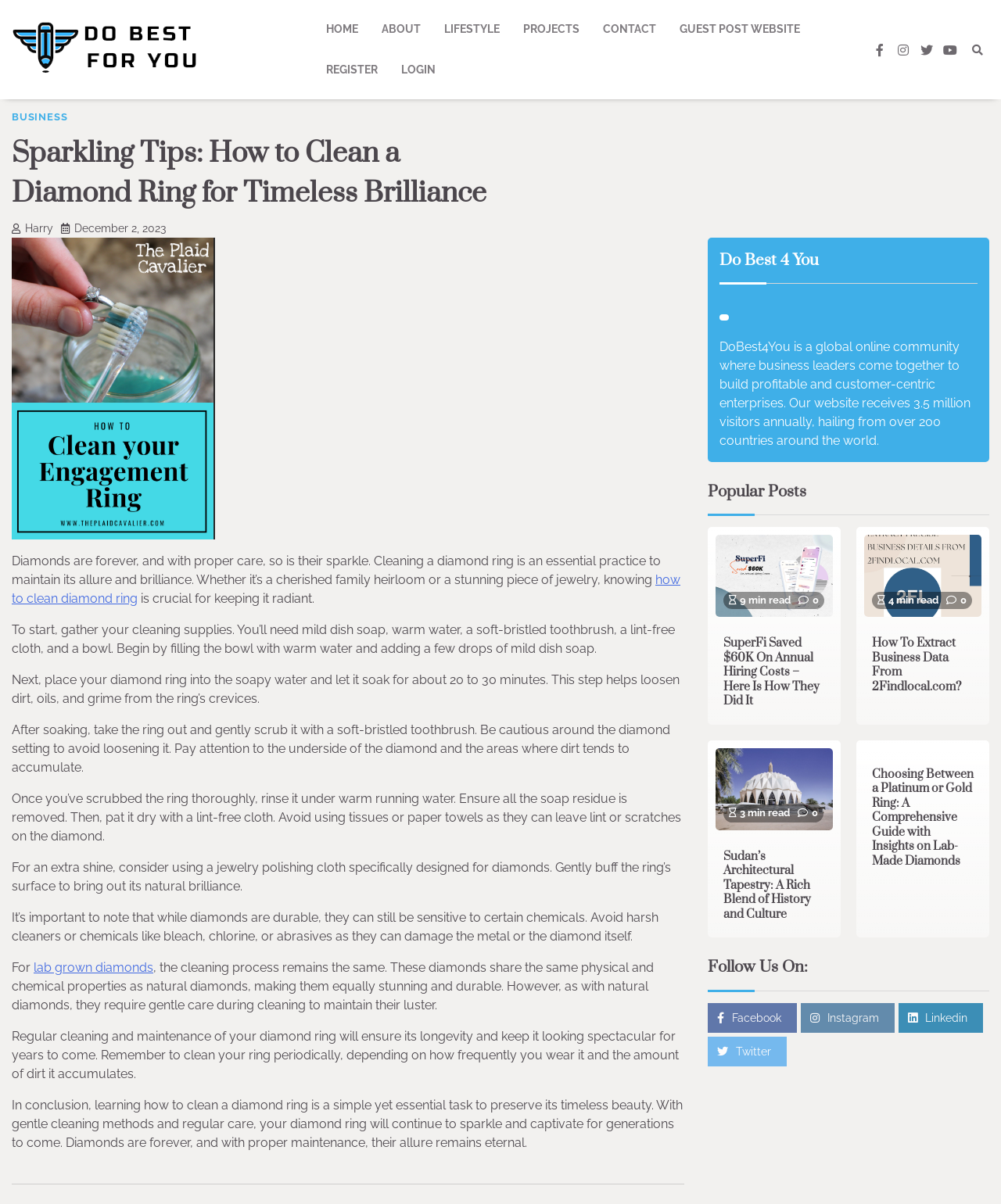Identify the bounding box coordinates of the element that should be clicked to fulfill this task: "Learn more about 'SuperFi Saved $60K On Annual Hiring Costs'". The coordinates should be provided as four float numbers between 0 and 1, i.e., [left, top, right, bottom].

[0.723, 0.528, 0.819, 0.589]